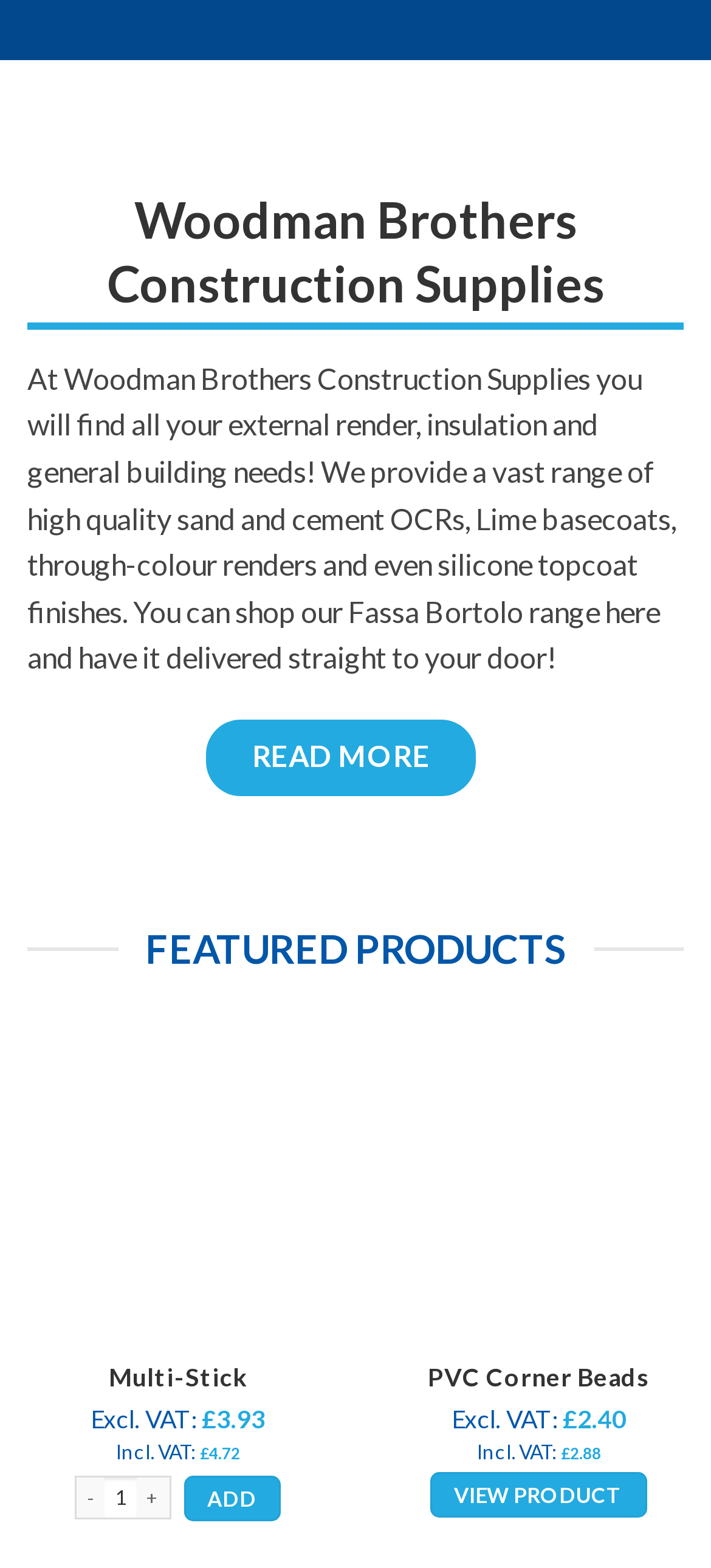Determine the bounding box coordinates of the clickable region to carry out the instruction: "Click the READ MORE button".

[0.291, 0.459, 0.668, 0.507]